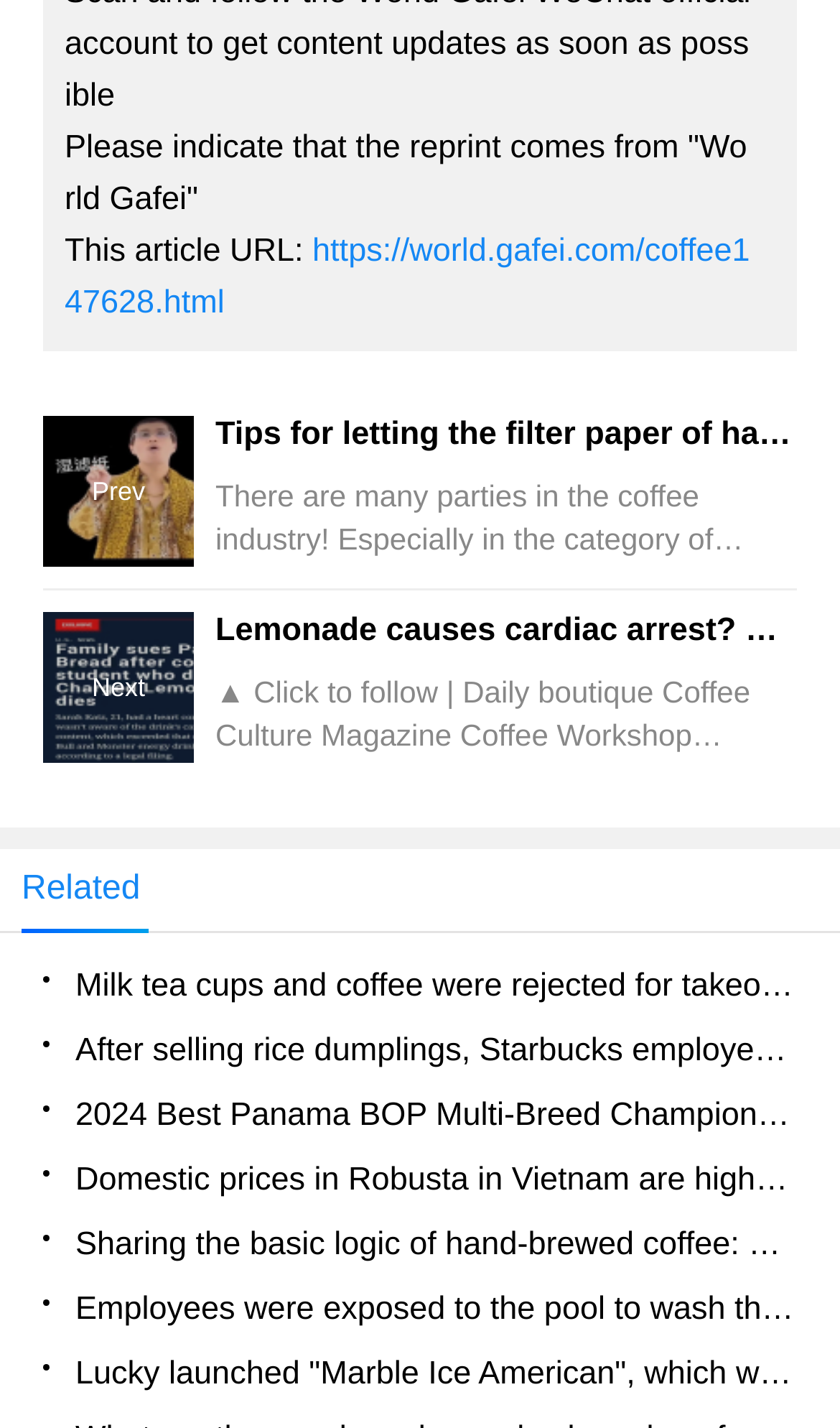Answer the following query with a single word or phrase:
What is the URL of the current article?

https://world.gafei.com/coffee147628.html